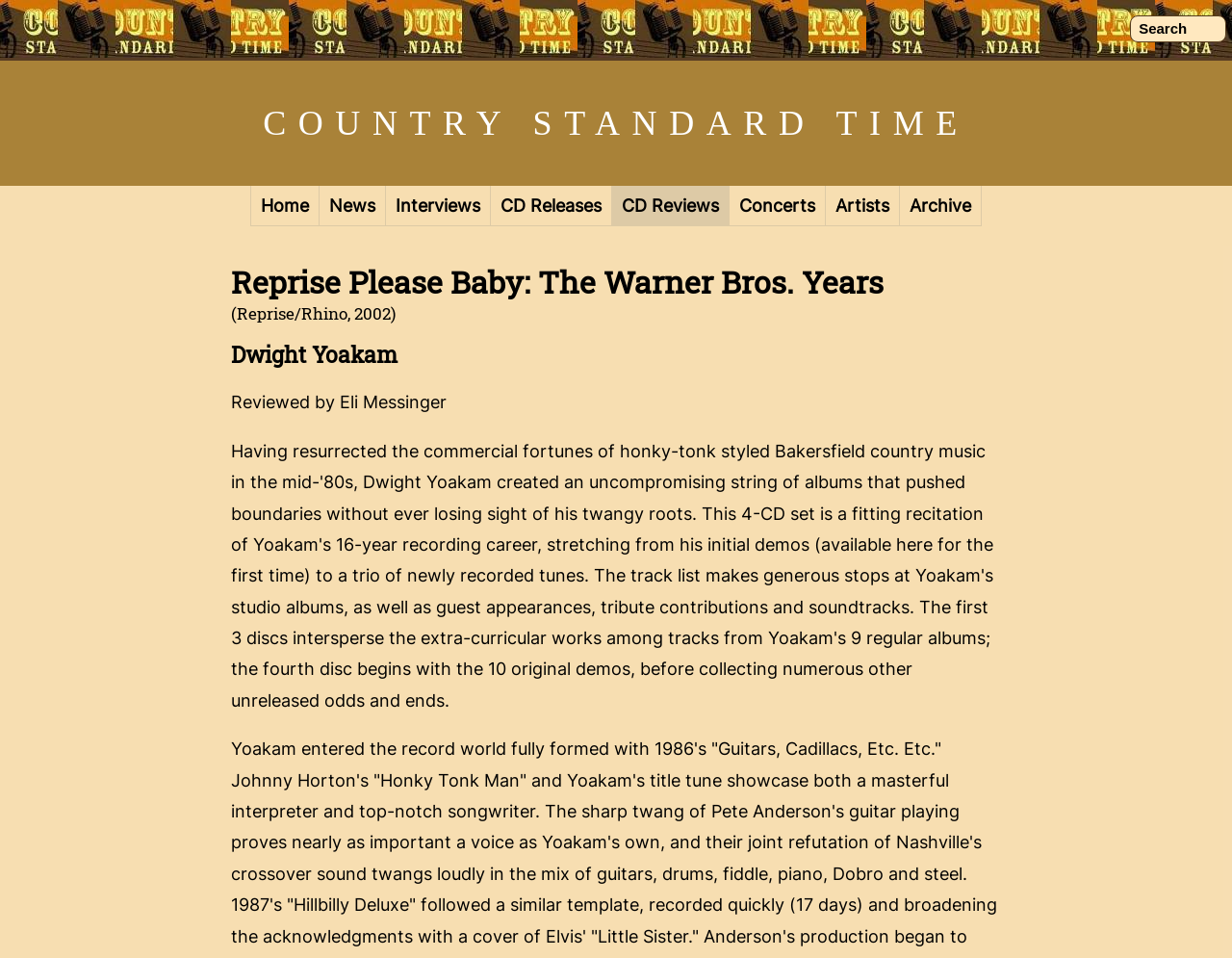Please answer the following question as detailed as possible based on the image: 
What is the record label of the album?

The record label can be found in the heading element with the text 'Reprise Please Baby: The Warner Bros. Years (Reprise/Rhino, 2002)' which is located at the top of the webpage.